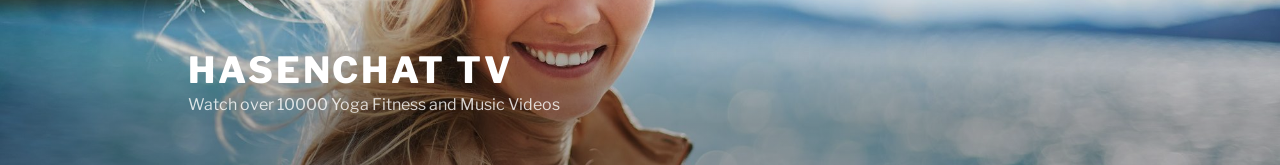Answer the question in one word or a short phrase:
How many yoga fitness and music videos are available?

over 10,000